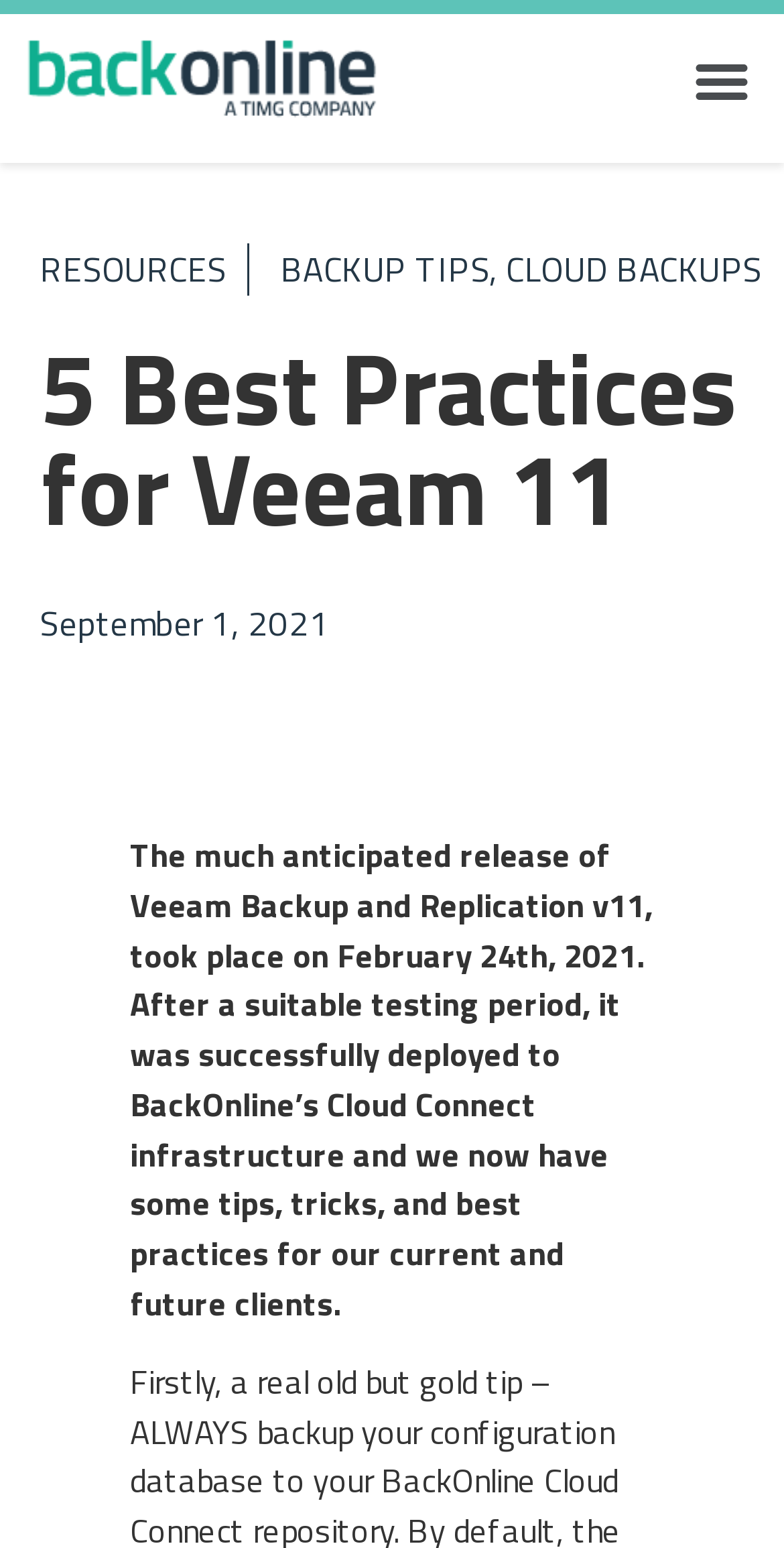What is the date mentioned in the article?
Provide a comprehensive and detailed answer to the question.

I found a link element with the text 'September 1, 2021', which is likely a date mentioned in the article. The bounding box coordinates [0.051, 0.373, 0.42, 0.42] indicate that it is located below the main heading.